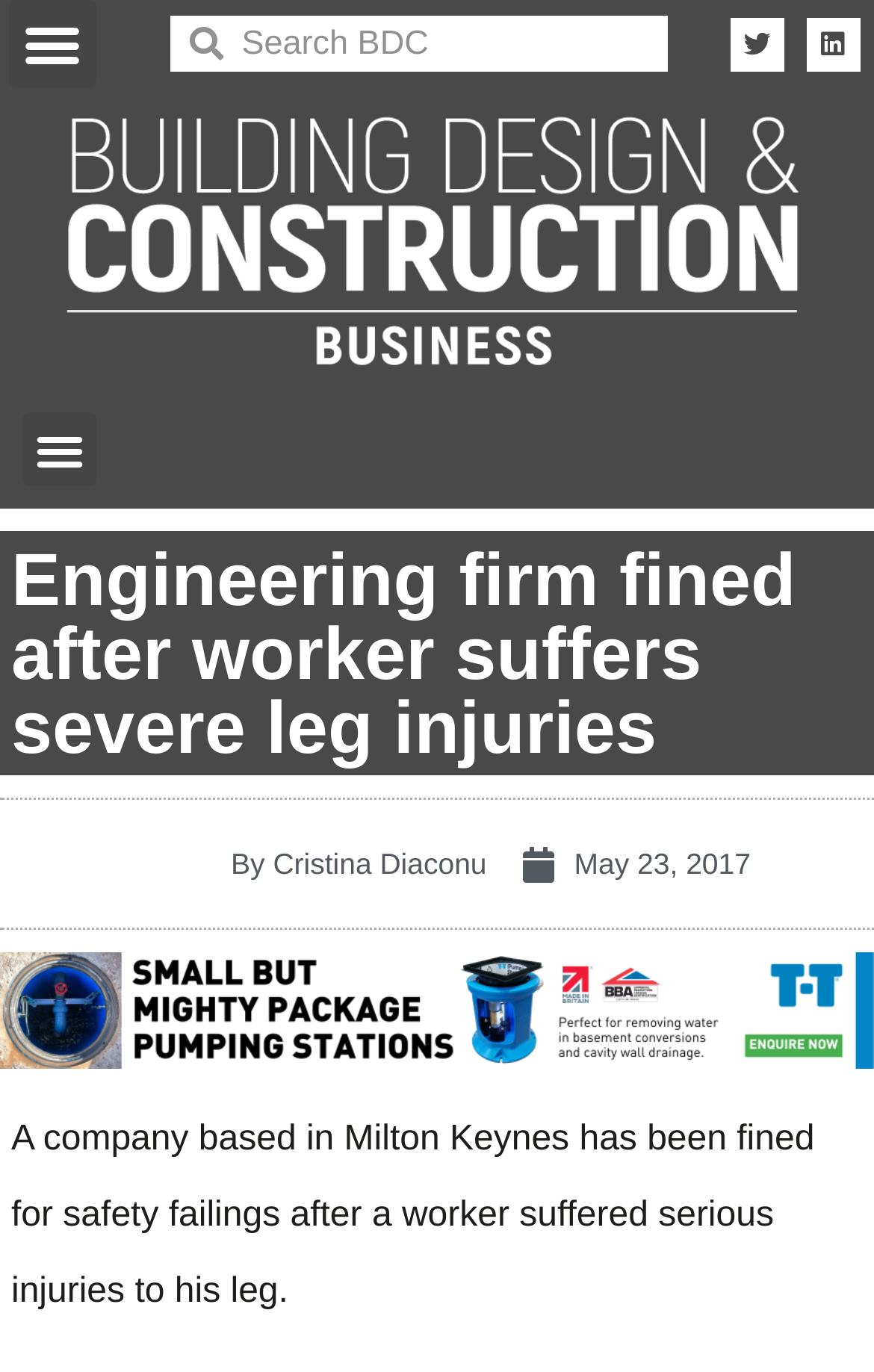Bounding box coordinates should be in the format (top-left x, top-left y, bottom-right x, bottom-right y) and all values should be floating point numbers between 0 and 1. Determine the bounding box coordinate for the UI element described as: By Cristina Diaconu

[0.141, 0.608, 0.557, 0.652]